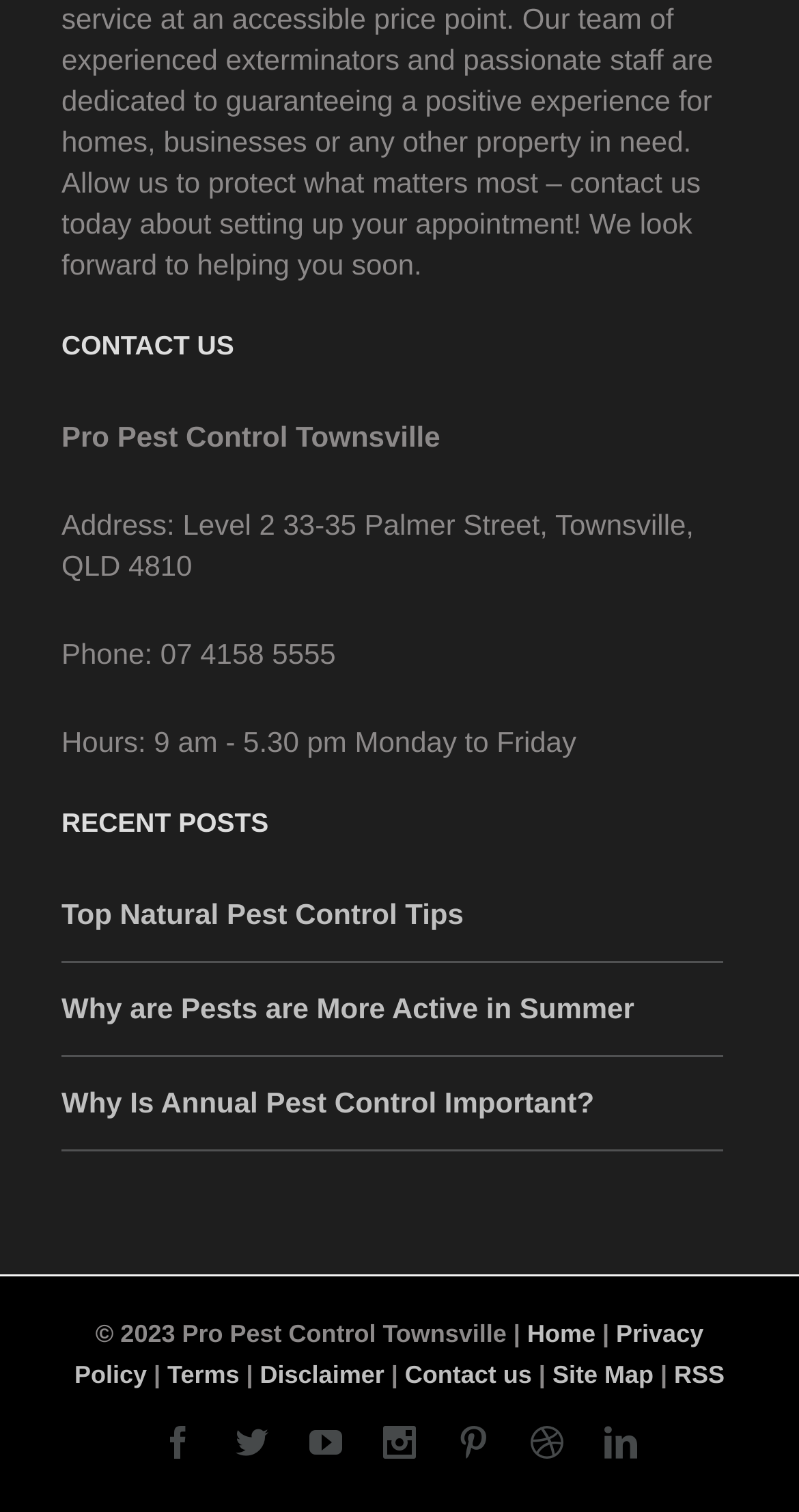Please identify the coordinates of the bounding box that should be clicked to fulfill this instruction: "sort by 'M'".

None